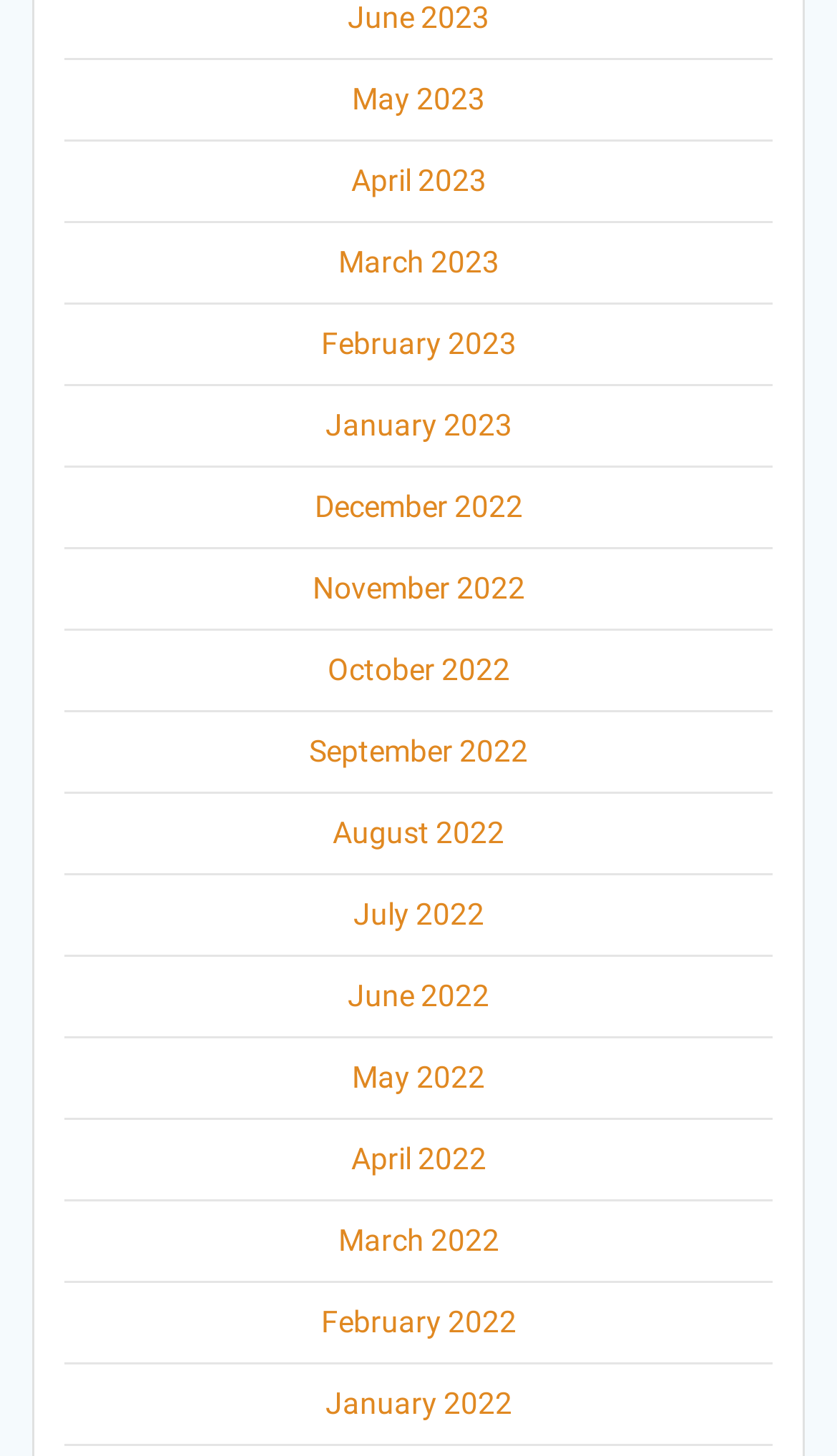What is the earliest month listed?
From the screenshot, provide a brief answer in one word or phrase.

January 2022